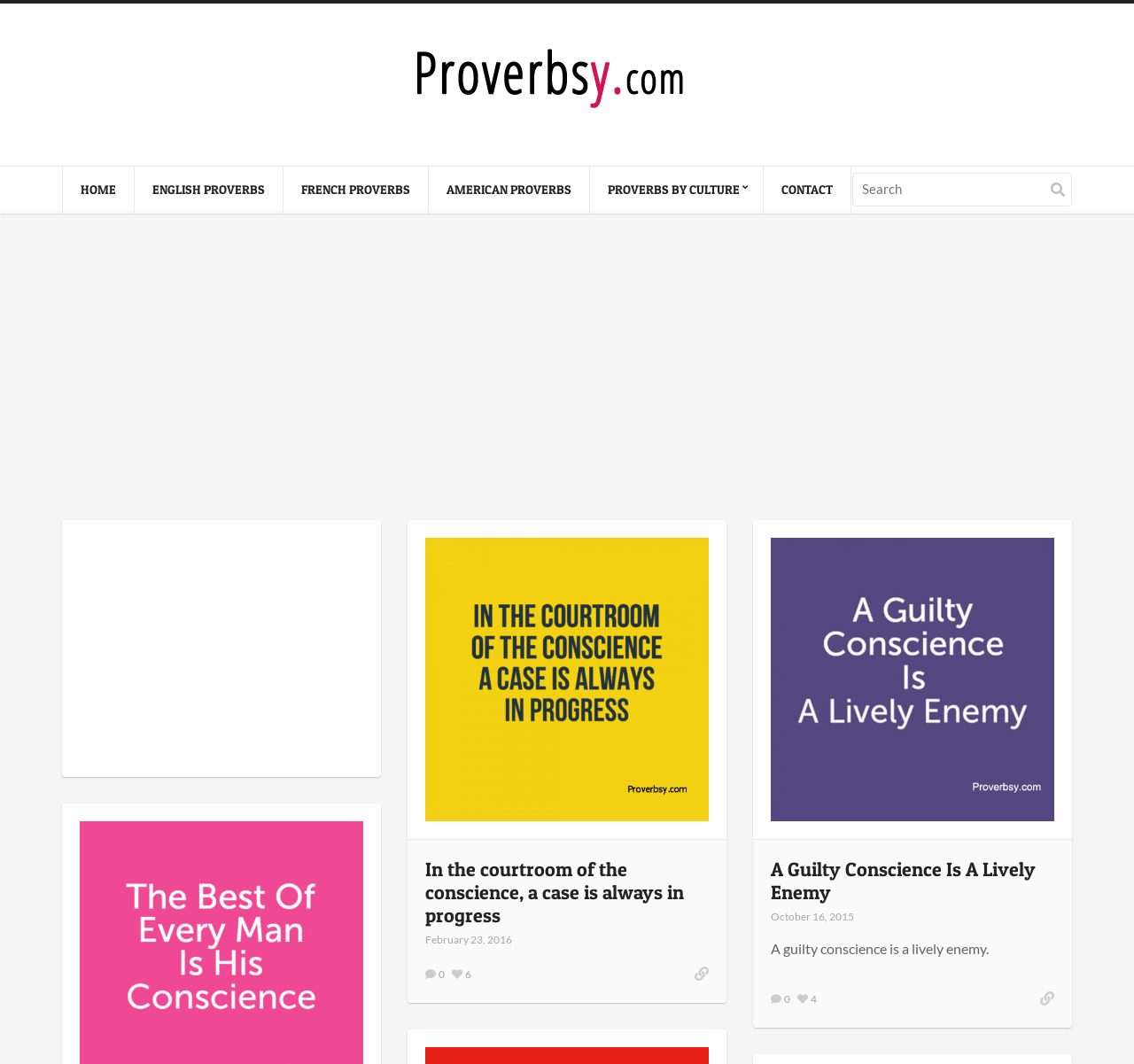How many articles are on the webpage?
Please answer using one word or phrase, based on the screenshot.

3